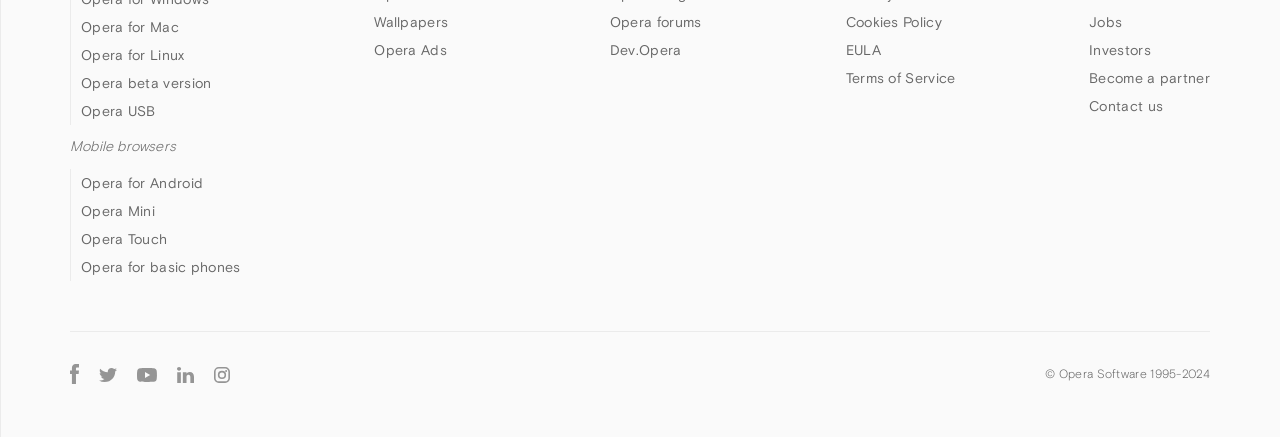Specify the bounding box coordinates of the area to click in order to follow the given instruction: "Download Opera for Mac."

[0.063, 0.044, 0.14, 0.081]